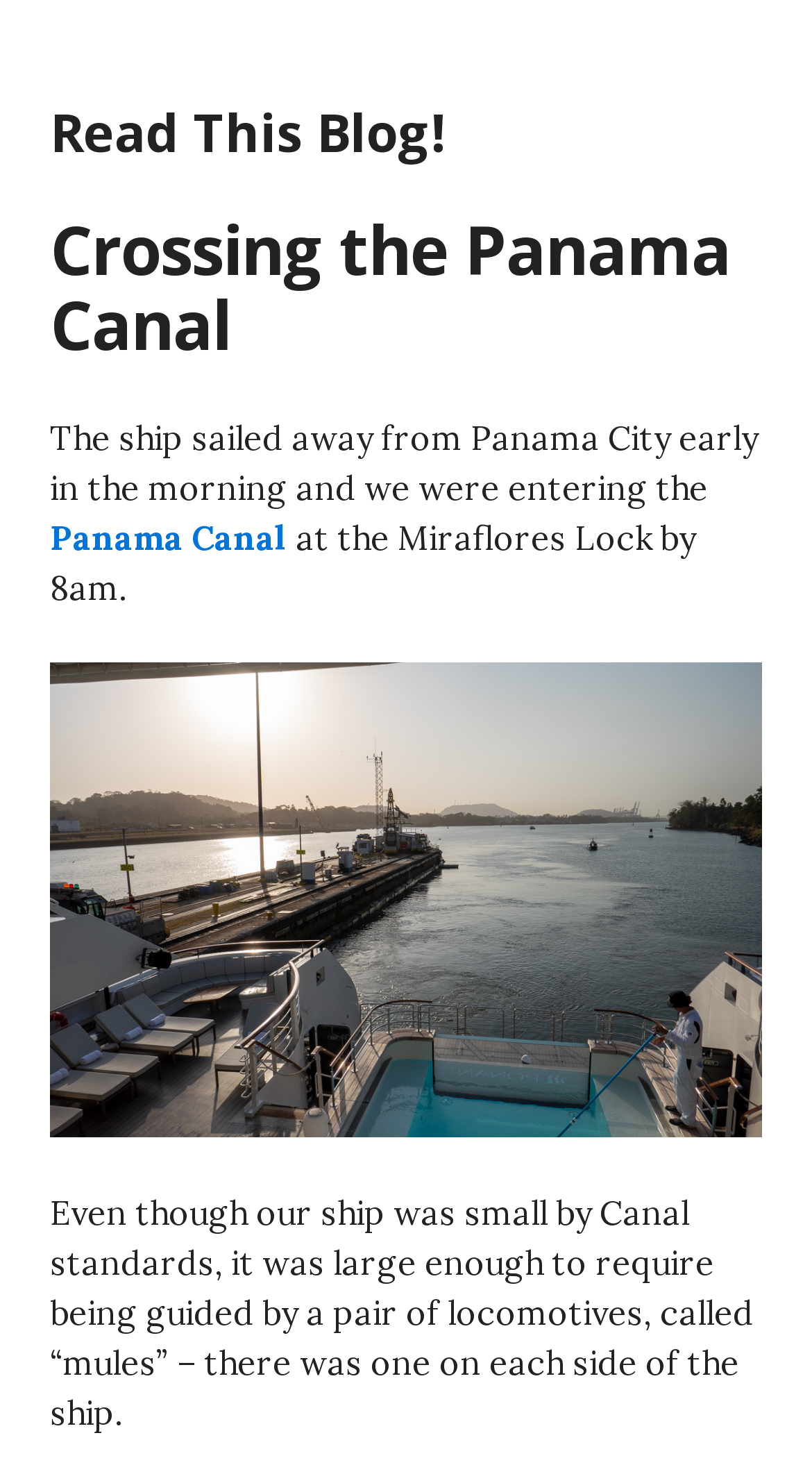Please find the bounding box for the following UI element description. Provide the coordinates in (top-left x, top-left y, bottom-right x, bottom-right y) format, with values between 0 and 1: Read This Blog!

[0.062, 0.065, 0.546, 0.114]